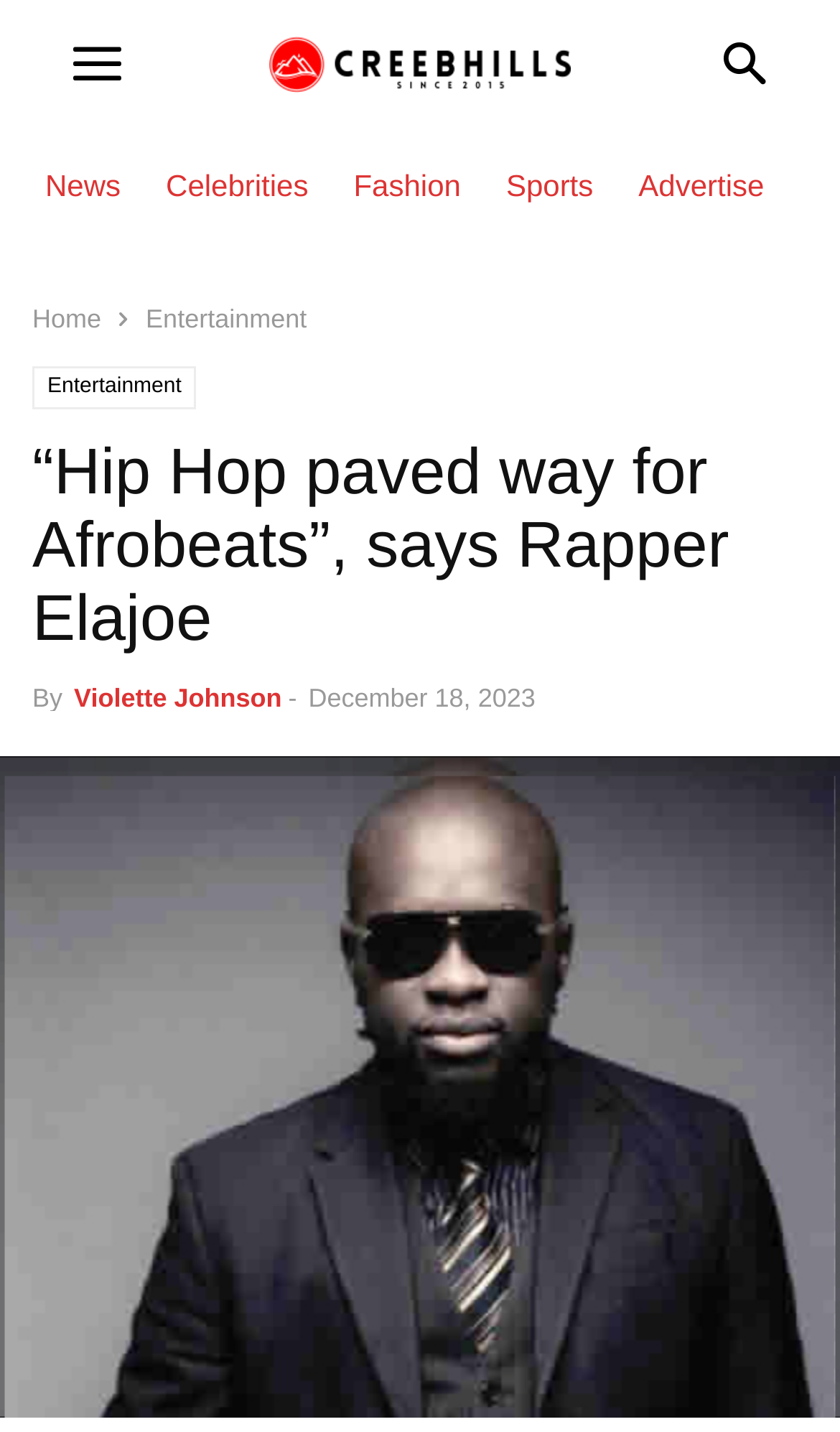Explain the webpage's layout and main content in detail.

The webpage appears to be a news article about a Nigerian rapper, Elajoe, who claims that Hip Hop paved the way for Afrobeats. At the top of the page, there are six links: "News", "Celebrities", "Fashion", "Sports", "Advertise", and "Home", which are positioned horizontally and evenly spaced. Below these links, there is a section with the title "Entertainment" and a link to "Entertainment" below it.

The main content of the page is a news article with a heading that reads "“Hip Hop paved way for Afrobeats”, says Rapper Elajoe". Below the heading, there is a byline that reads "By Violette Johnson" and a date "December 18, 2023". The article is accompanied by an image of the rapper, Elajoe, which takes up most of the page's width and is positioned below the article's metadata.

Overall, the webpage has a simple layout with a clear hierarchy of elements, making it easy to navigate and read.